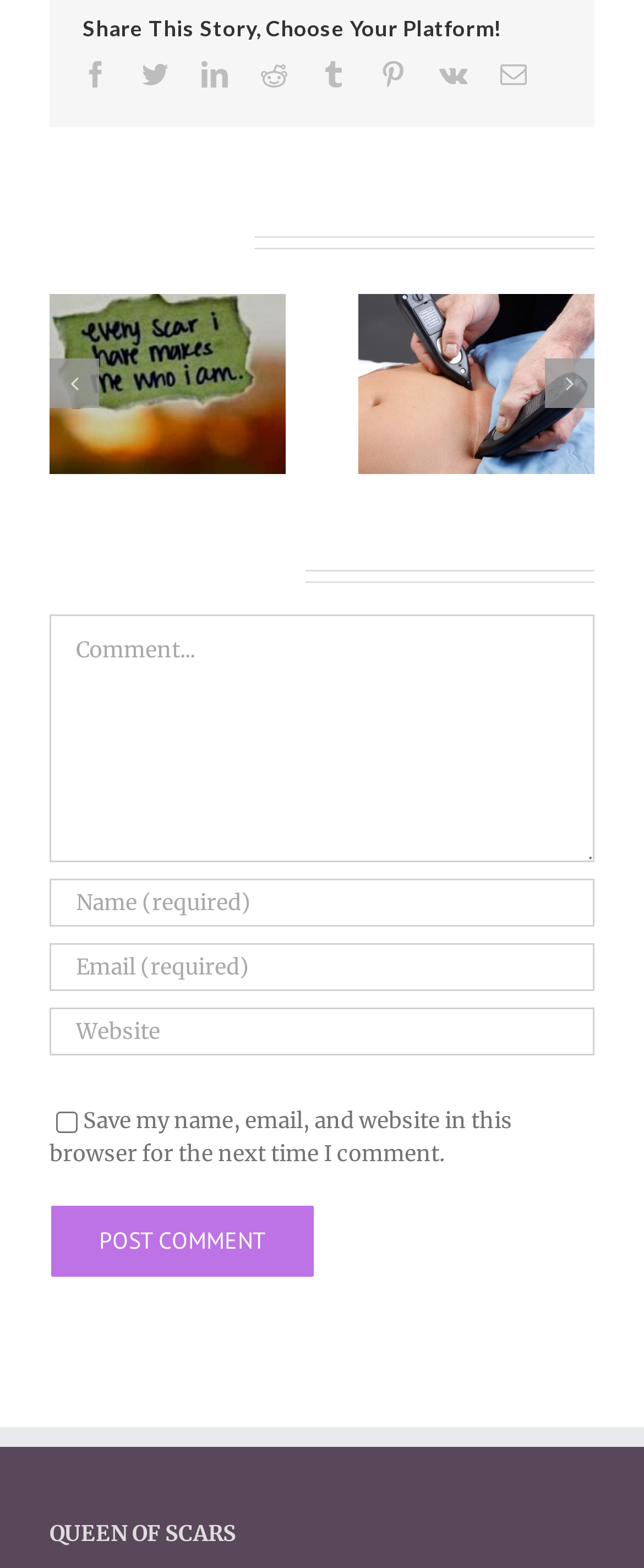How many links are available in the 'Related Posts' section?
Based on the screenshot, give a detailed explanation to answer the question.

The webpage has a section 'Related Posts' with 2 posts, and each post has 3 links, making a total of 6 links.